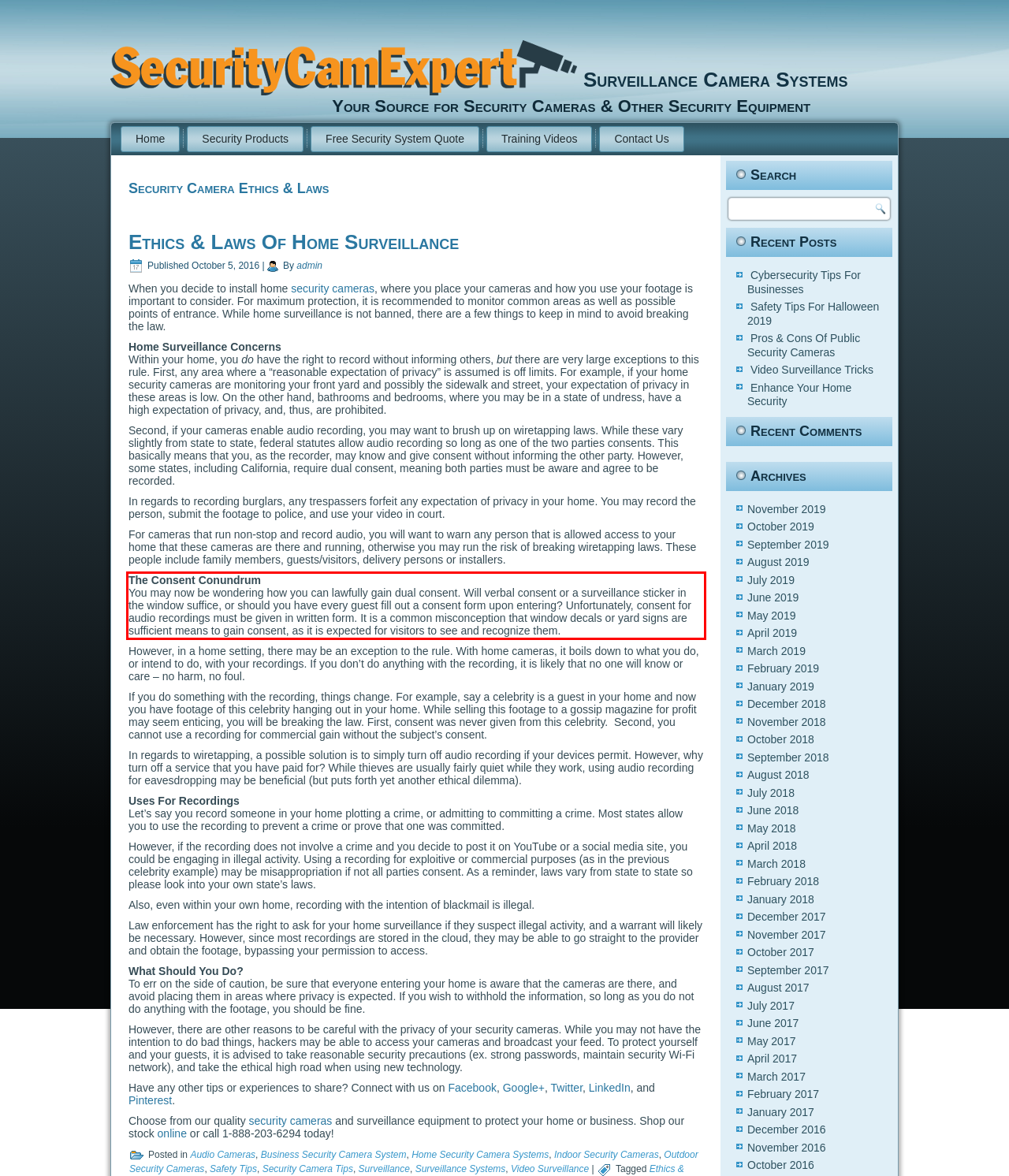You have a screenshot of a webpage, and there is a red bounding box around a UI element. Utilize OCR to extract the text within this red bounding box.

The Consent Conundrum You may now be wondering how you can lawfully gain dual consent. Will verbal consent or a surveillance sticker in the window suffice, or should you have every guest fill out a consent form upon entering? Unfortunately, consent for audio recordings must be given in written form. It is a common misconception that window decals or yard signs are sufficient means to gain consent, as it is expected for visitors to see and recognize them.